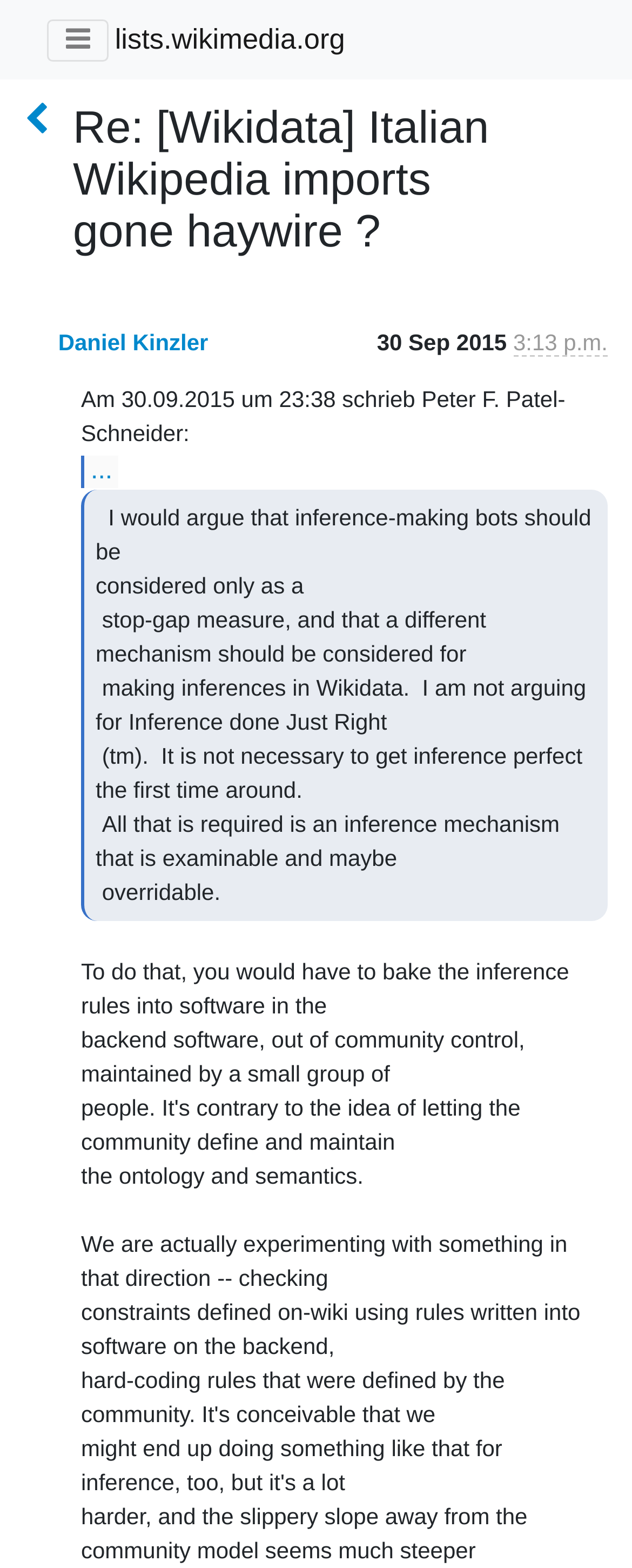Using the information shown in the image, answer the question with as much detail as possible: When was the email sent?

I found the date by looking at the static text '30 Sep 2015' in the layout table, which is likely the date the email was sent.